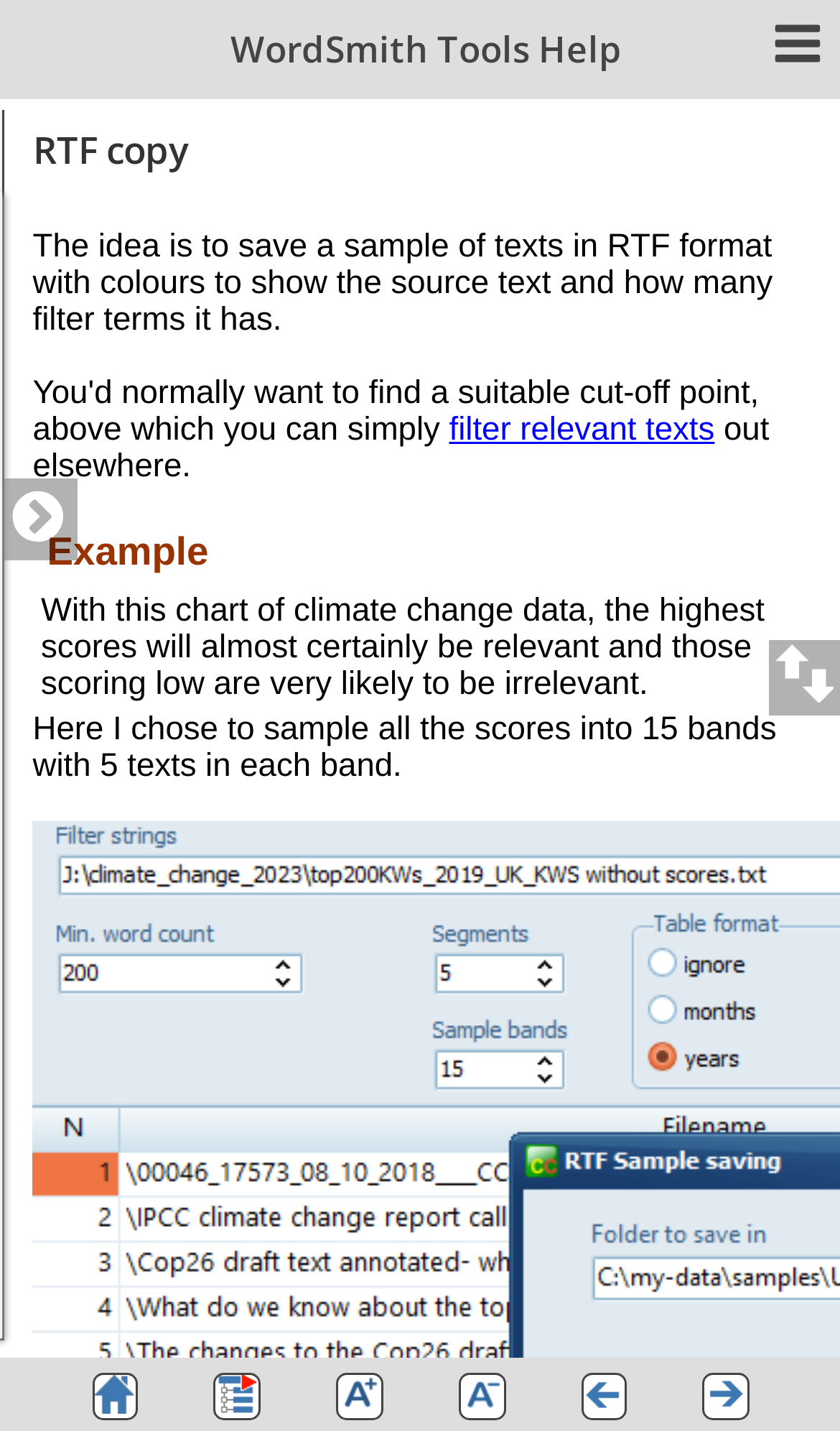Can you find and generate the webpage's heading?

WordSmith Tools Help